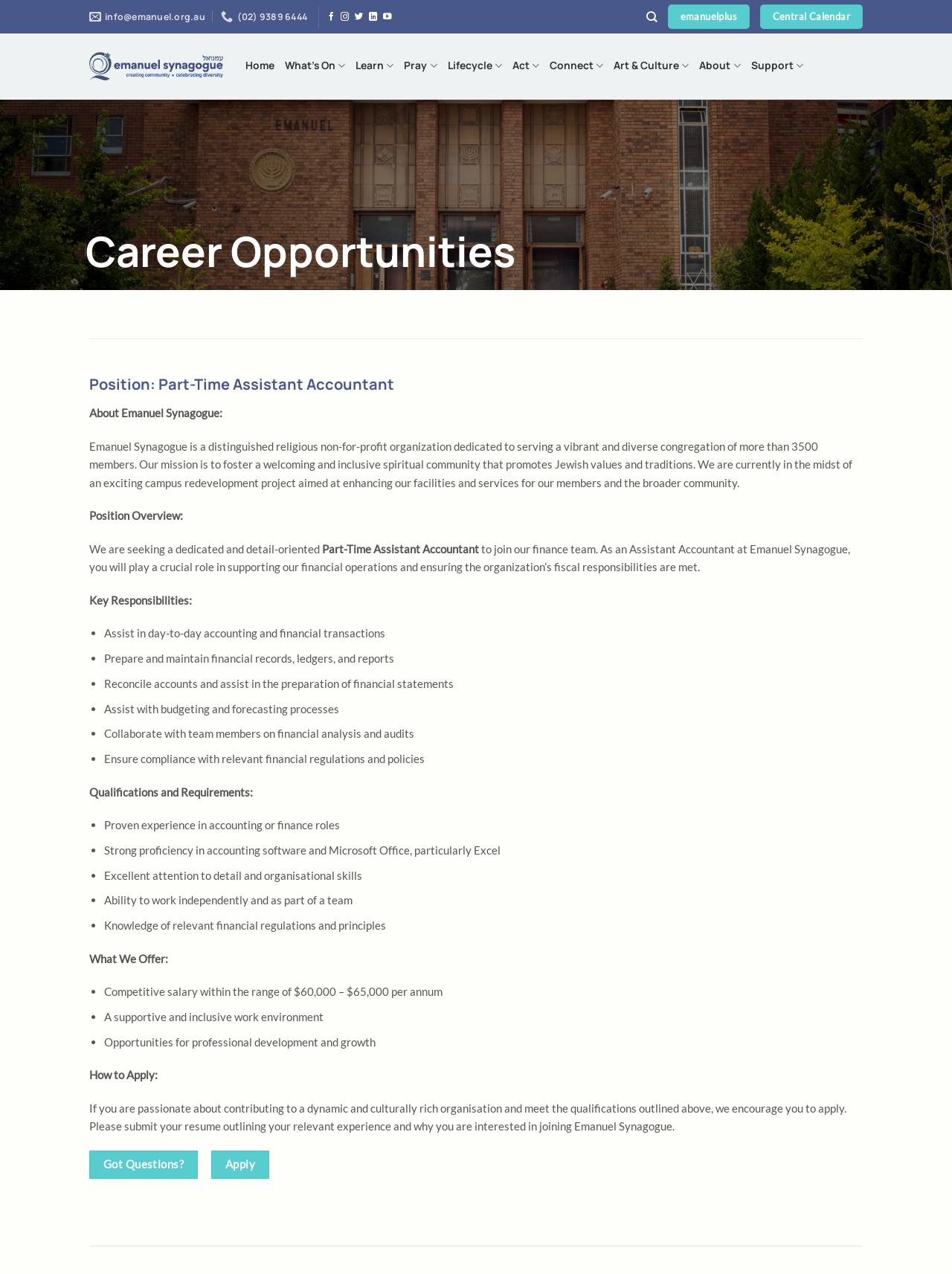What is the organization's mission?
Look at the screenshot and give a one-word or phrase answer.

Foster a welcoming and inclusive spiritual community